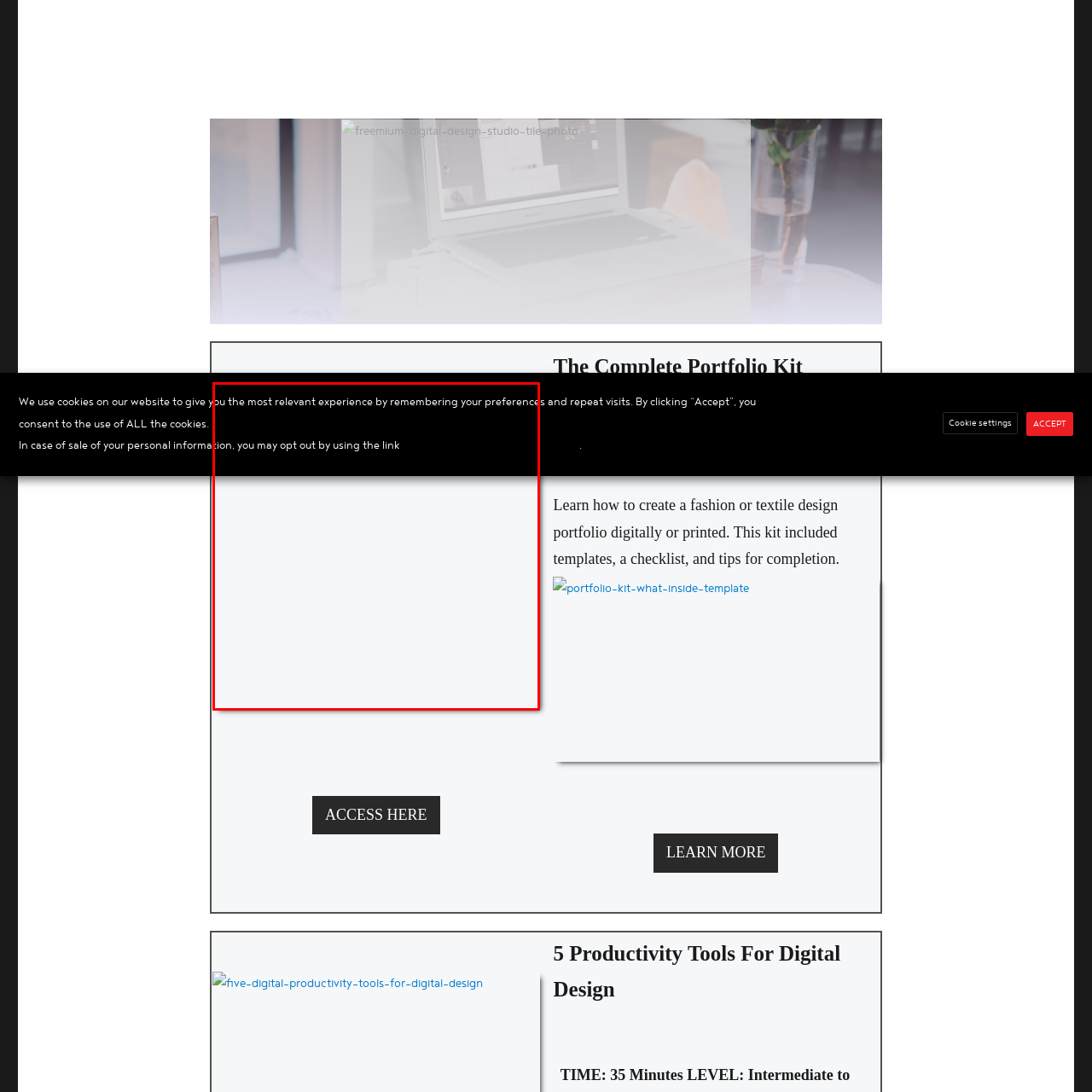Analyze the image surrounded by the red outline and answer the ensuing question with as much detail as possible based on the image:
What types of works should be included in a portfolio?

A fashion design portfolio should include a diverse range of works, such as sketches, completed projects, and concepts that reflect the designer's personal style and skill. This diversity is essential to showcase the designer's versatility and creativity.